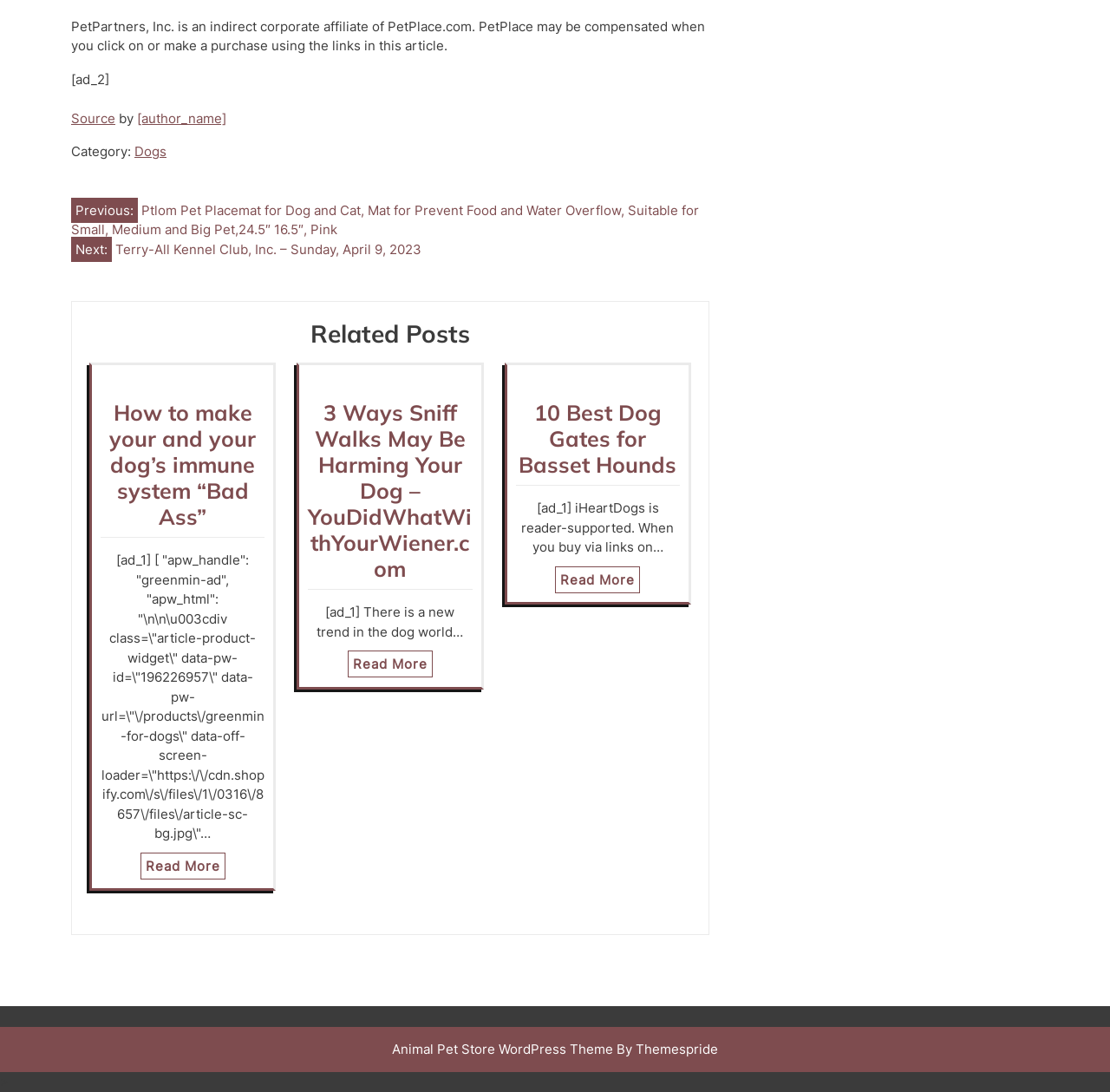Determine the bounding box coordinates of the section I need to click to execute the following instruction: "Visit the 'Dogs' category". Provide the coordinates as four float numbers between 0 and 1, i.e., [left, top, right, bottom].

[0.121, 0.131, 0.15, 0.146]